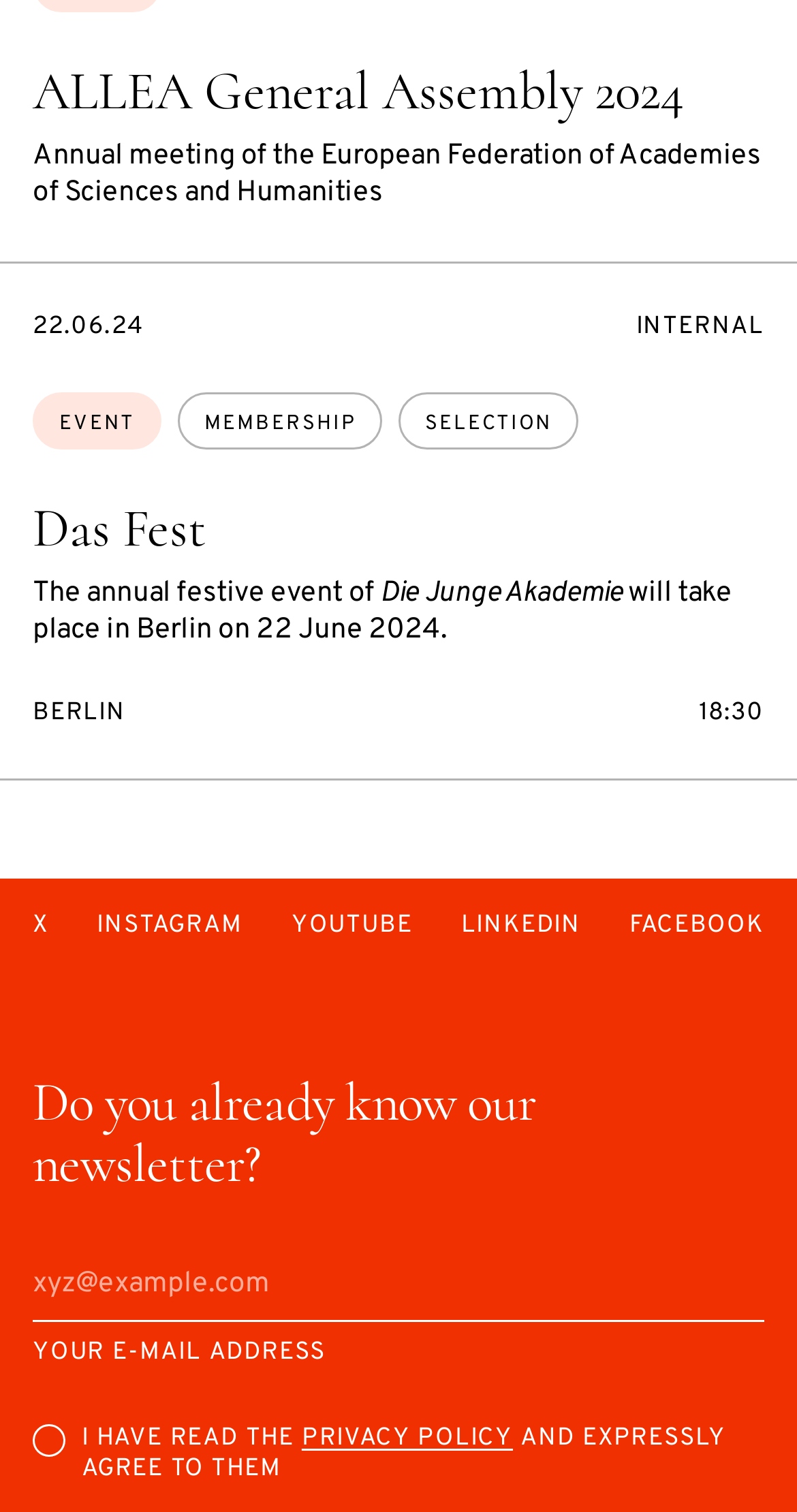What are the topics of the event?
Please answer the question with a detailed and comprehensive explanation.

I found the topics of the event by looking at the links 'EVENT', 'MEMBERSHIP', and 'SELECTION' which are located below the 'Topics:' section.